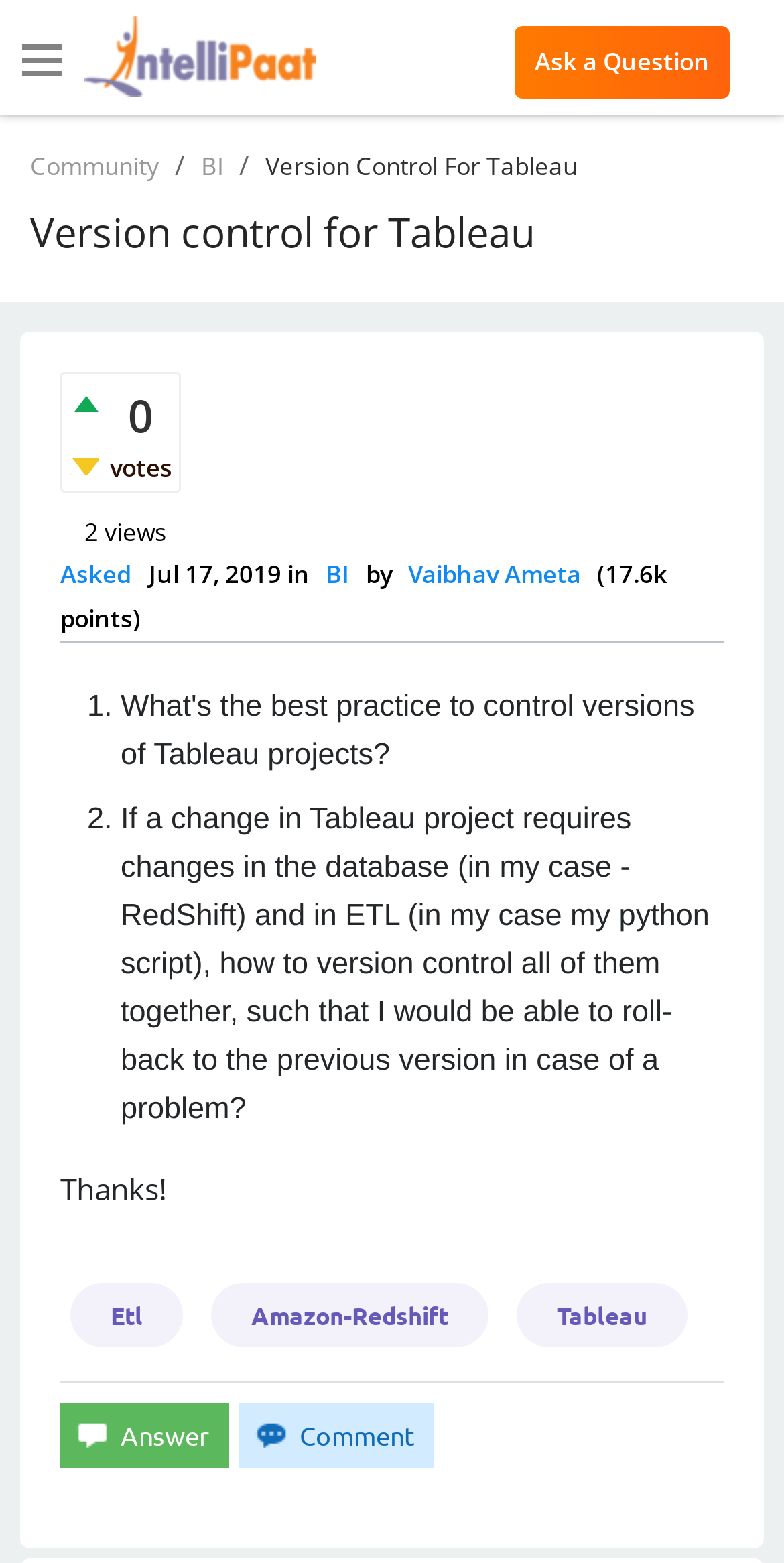What is the category of the question? Refer to the image and provide a one-word or short phrase answer.

BI